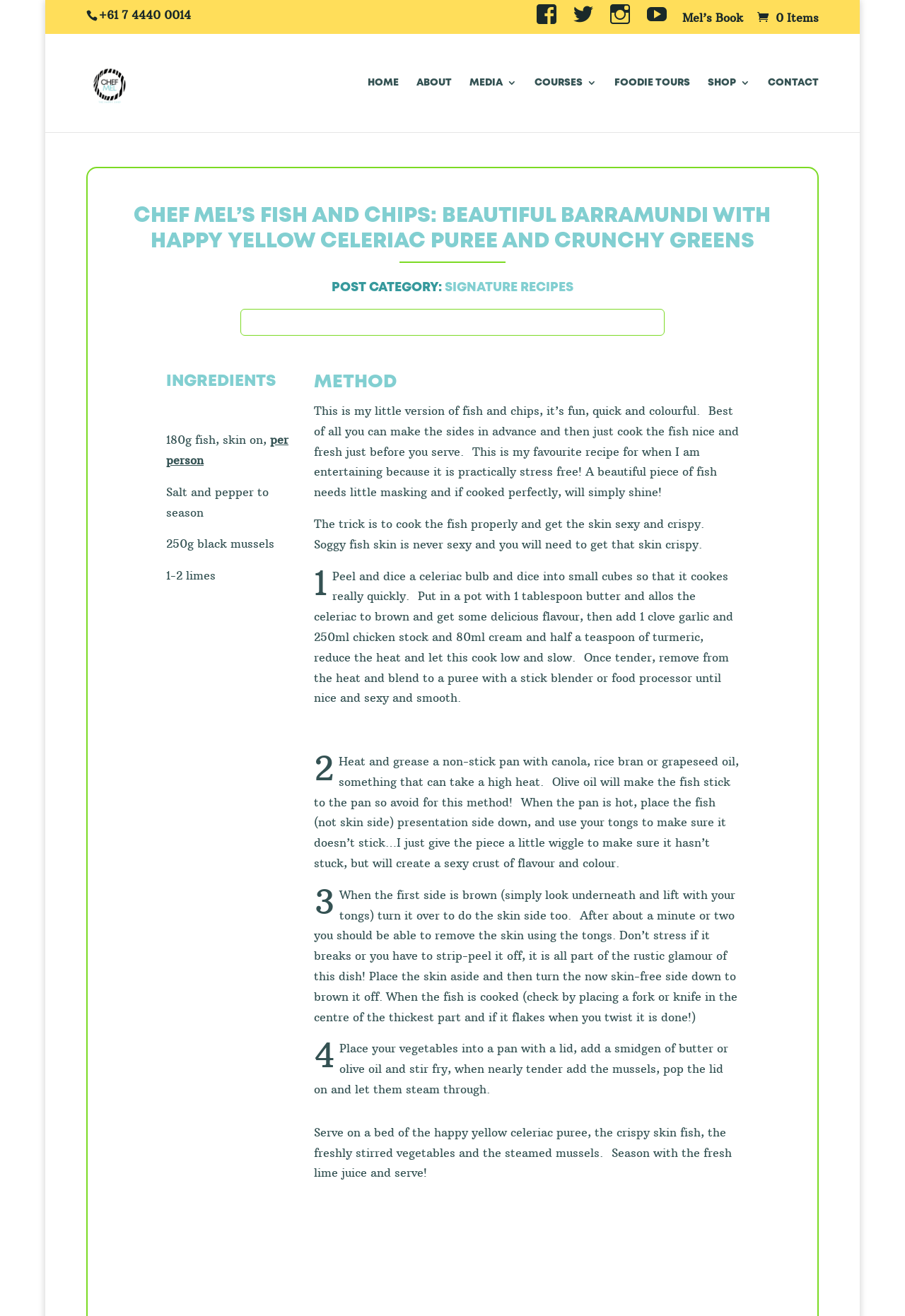Identify and provide the main heading of the webpage.

CHEF MEL’S FISH AND CHIPS: BEAUTIFUL BARRAMUNDI WITH HAPPY YELLOW CELERIAC PUREE AND CRUNCHY GREENS